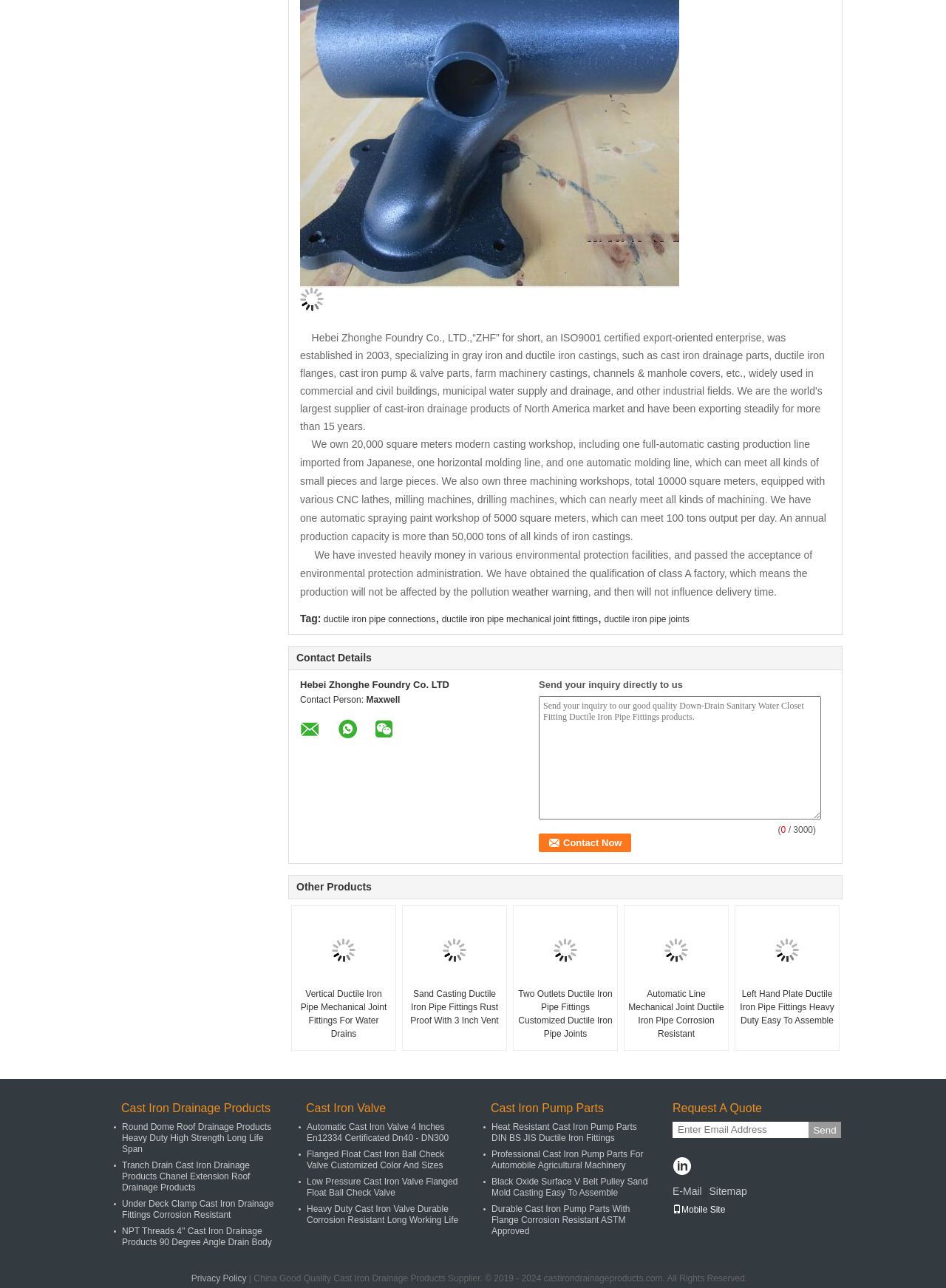From the webpage screenshot, predict the bounding box of the UI element that matches this description: "Send".

[0.855, 0.871, 0.889, 0.884]